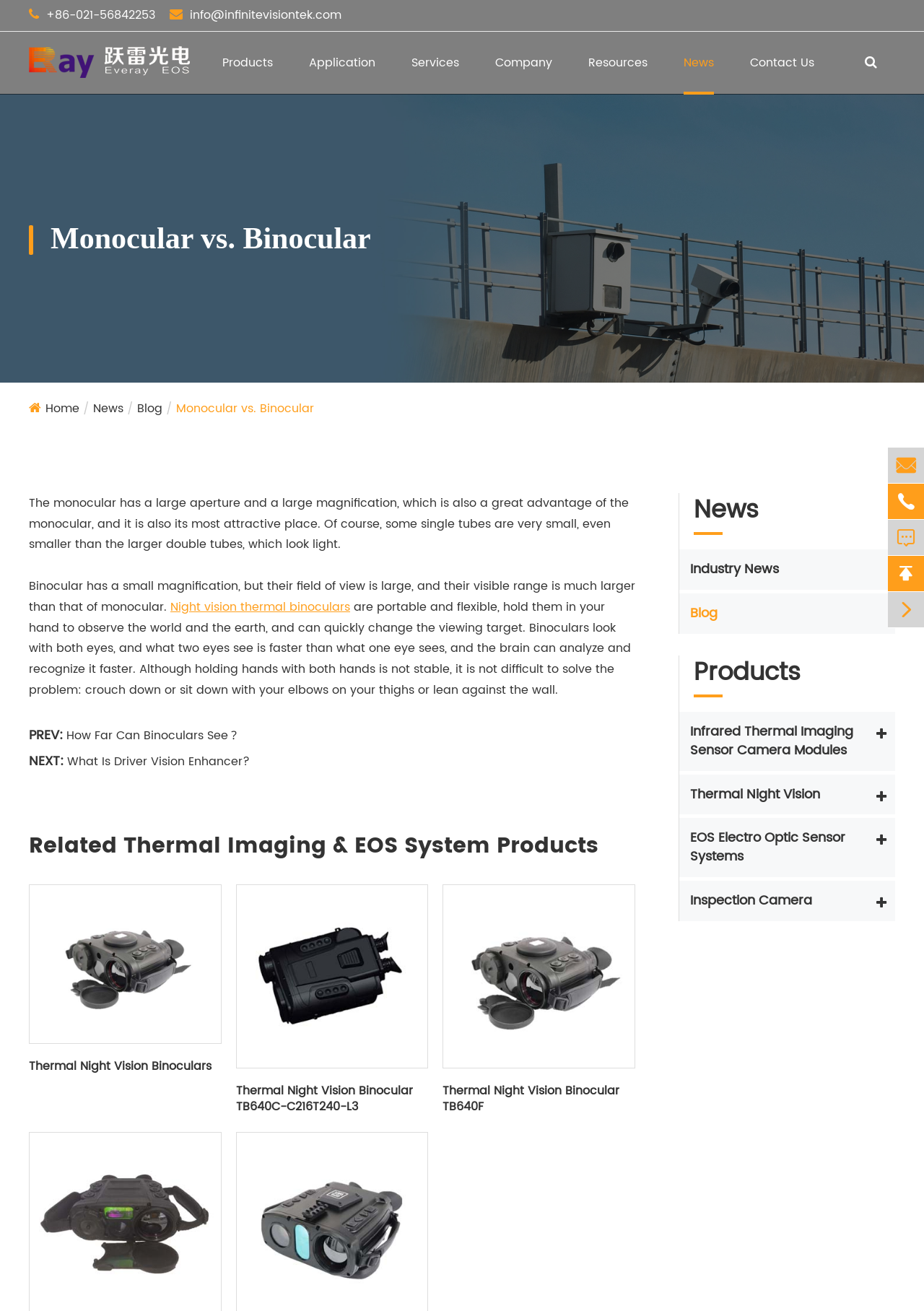Identify the bounding box coordinates of the part that should be clicked to carry out this instruction: "Click the 'Products' link".

[0.241, 0.024, 0.295, 0.072]